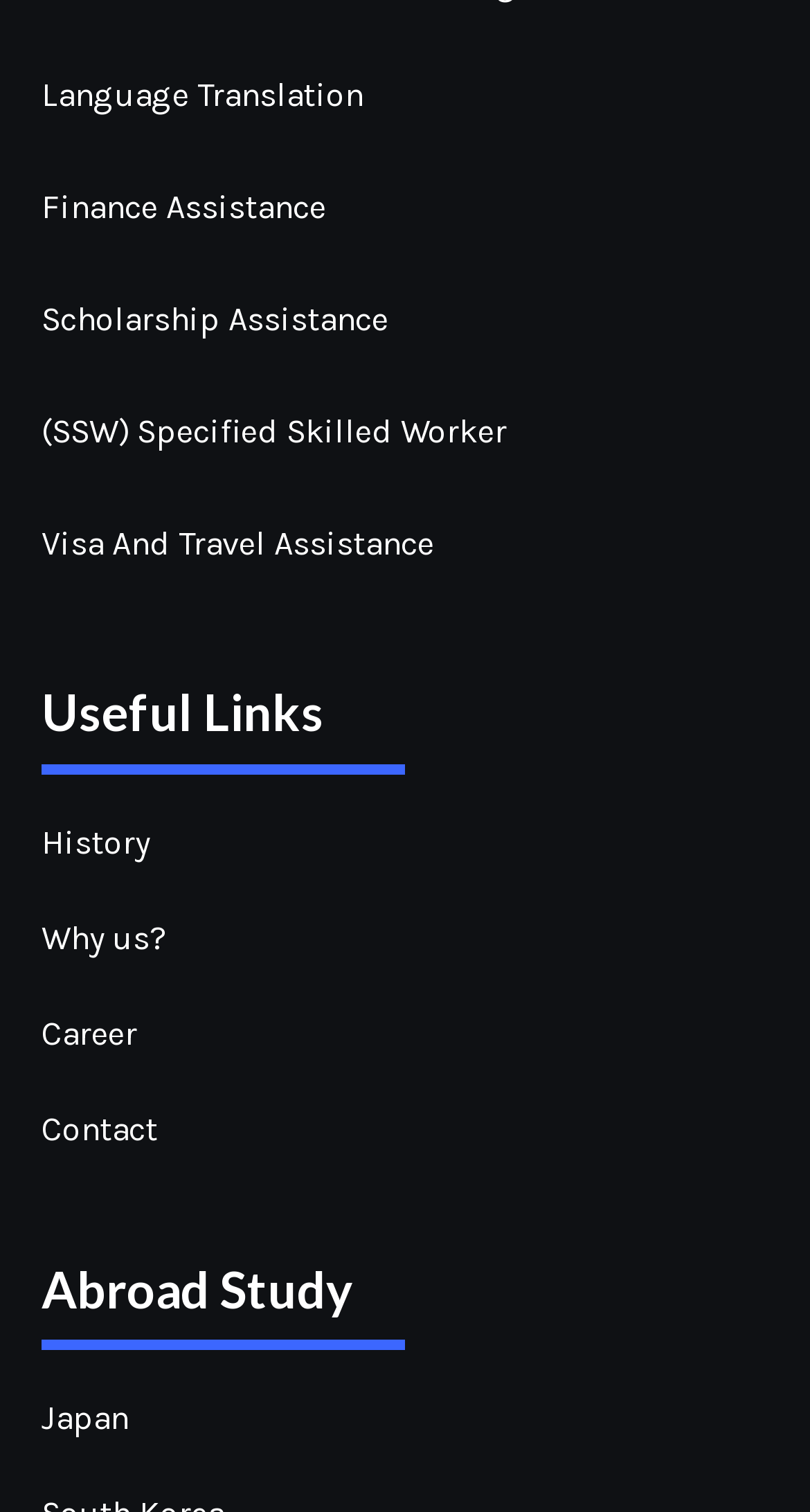Find the bounding box coordinates for the area you need to click to carry out the instruction: "Get Finance Assistance". The coordinates should be four float numbers between 0 and 1, indicated as [left, top, right, bottom].

[0.051, 0.1, 0.679, 0.174]